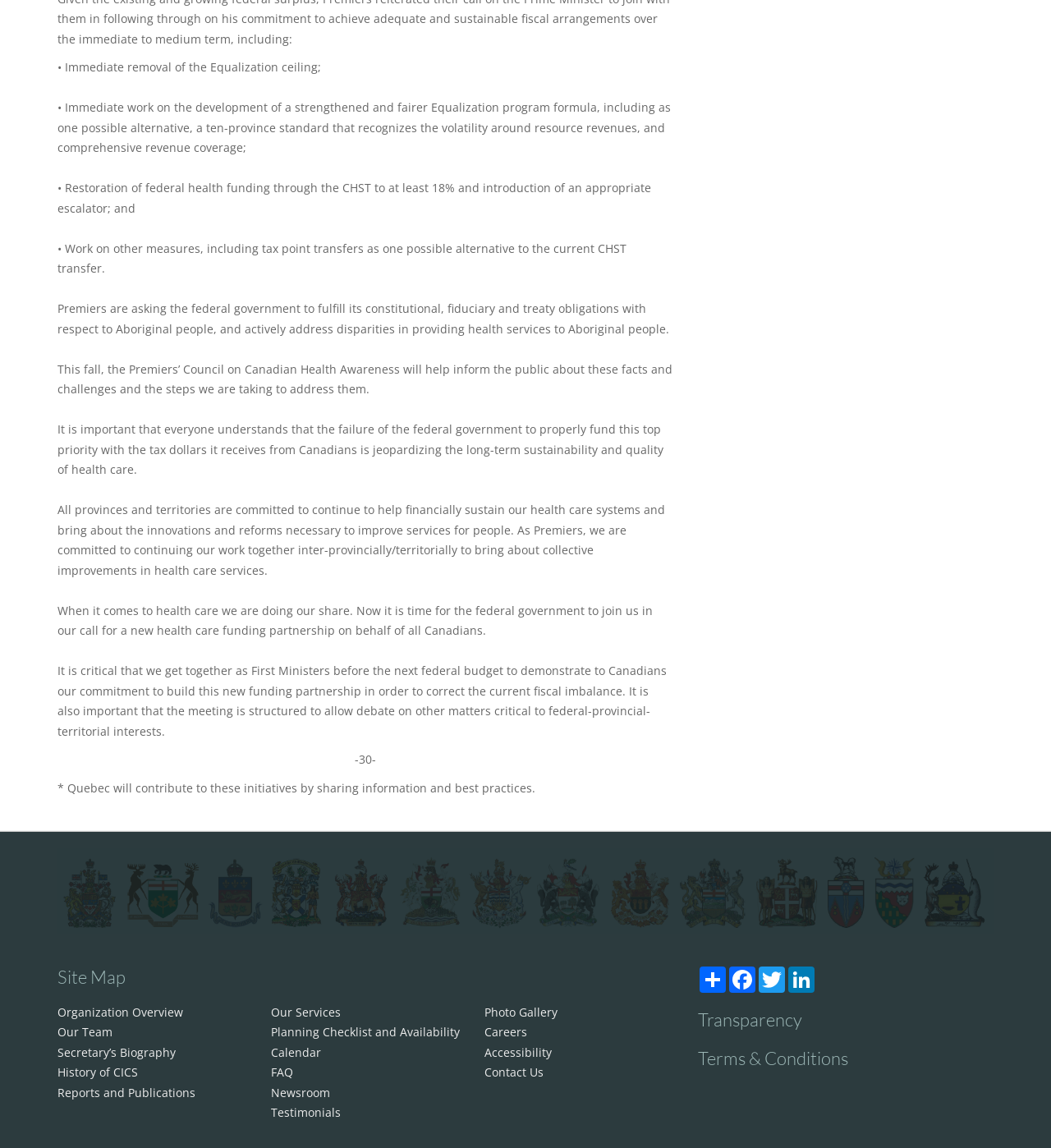Provide the bounding box coordinates of the area you need to click to execute the following instruction: "Read Terms & Conditions".

[0.664, 0.912, 0.807, 0.931]